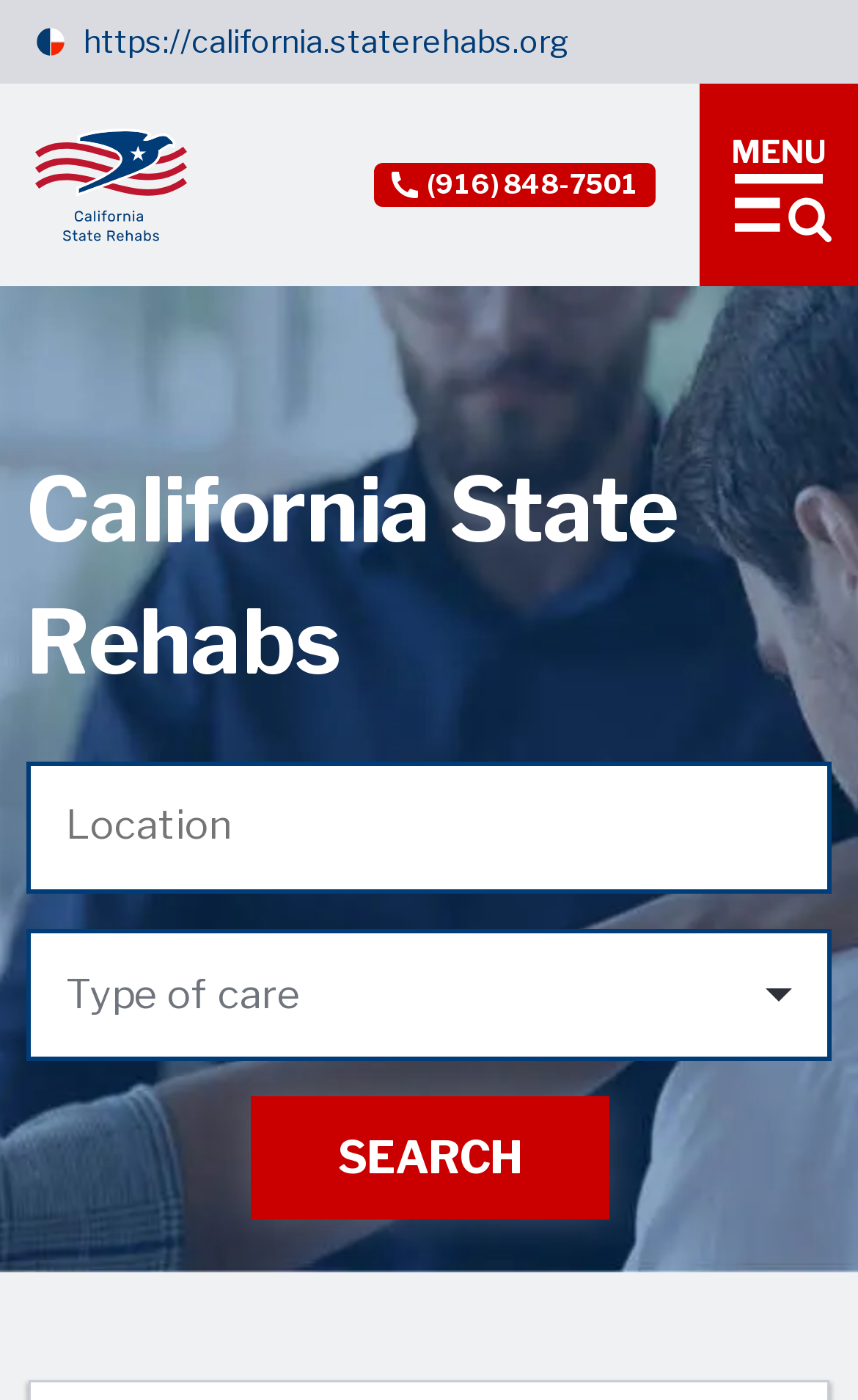Use a single word or phrase to answer the question: 
What is the width of the 'State_rehabs_header_mobile.jpg' image?

1.0